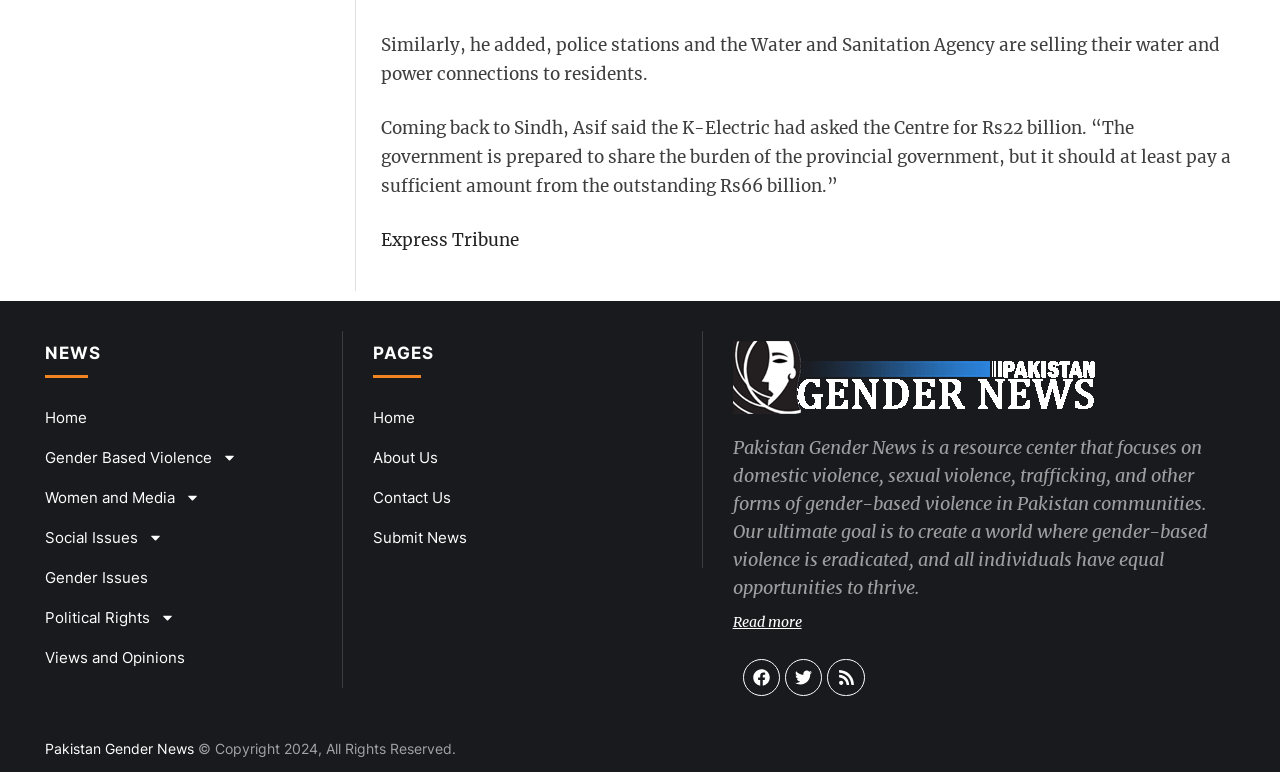Identify the bounding box coordinates of the element to click to follow this instruction: 'Read more about Pakistan Gender News'. Ensure the coordinates are four float values between 0 and 1, provided as [left, top, right, bottom].

[0.572, 0.79, 0.962, 0.821]